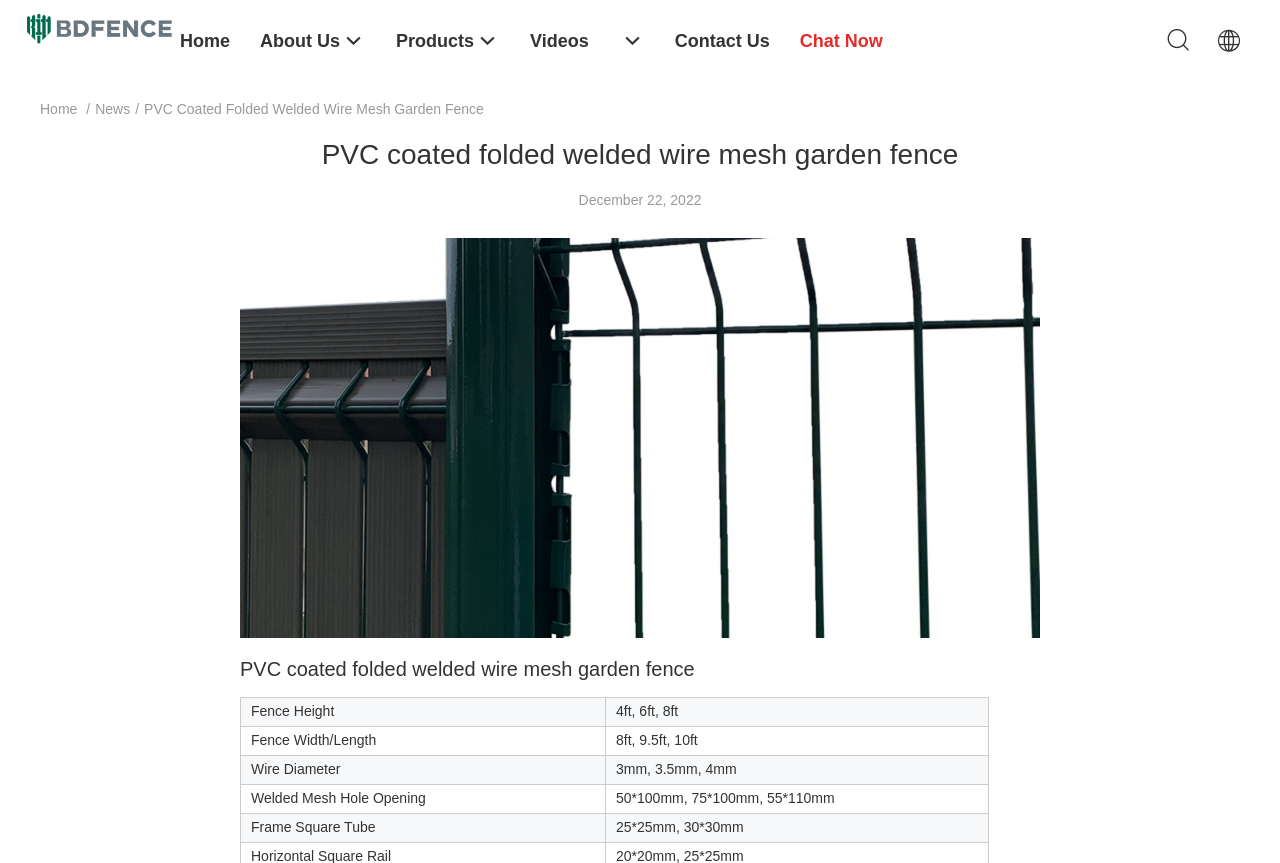What are the available wire diameters?
Look at the screenshot and respond with one word or a short phrase.

3mm, 3.5mm, 4mm